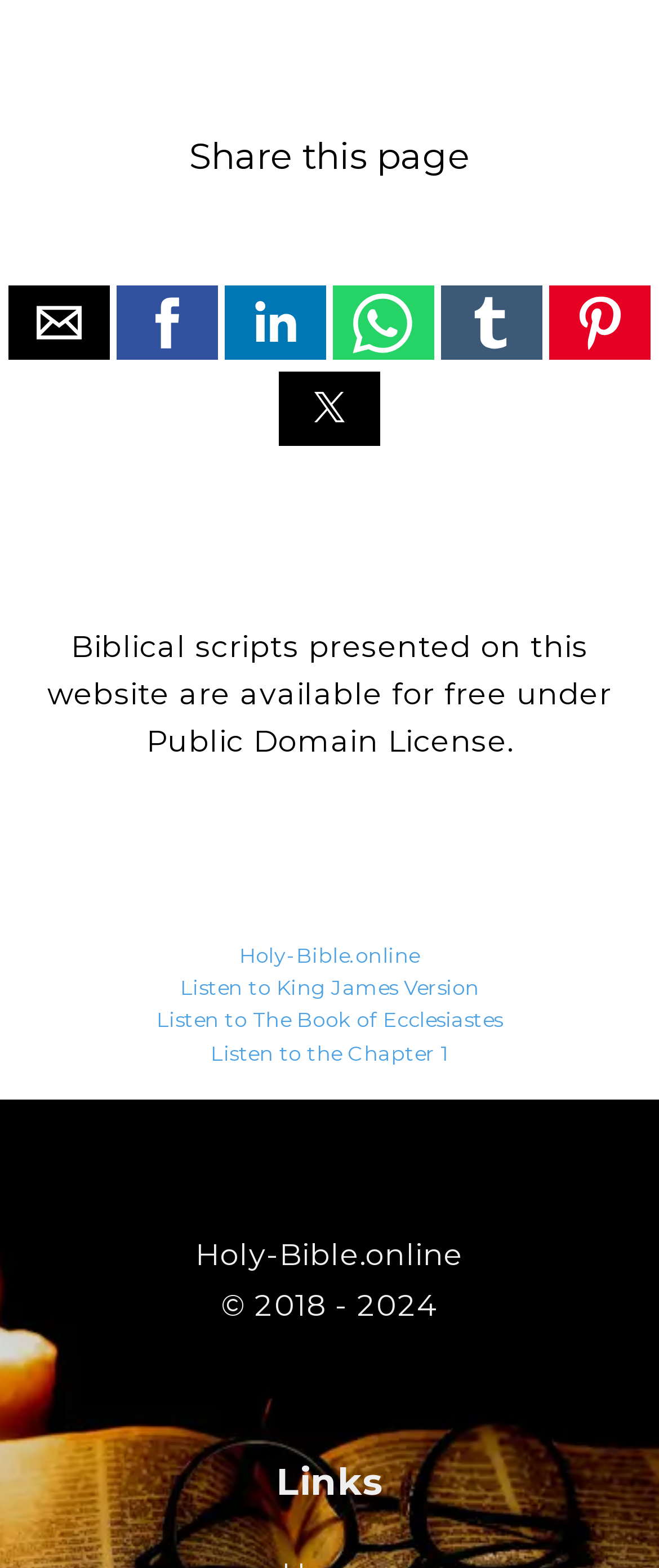Please identify the bounding box coordinates of where to click in order to follow the instruction: "Read more about Public Domain in Wikipedia".

[0.3, 0.534, 0.7, 0.555]